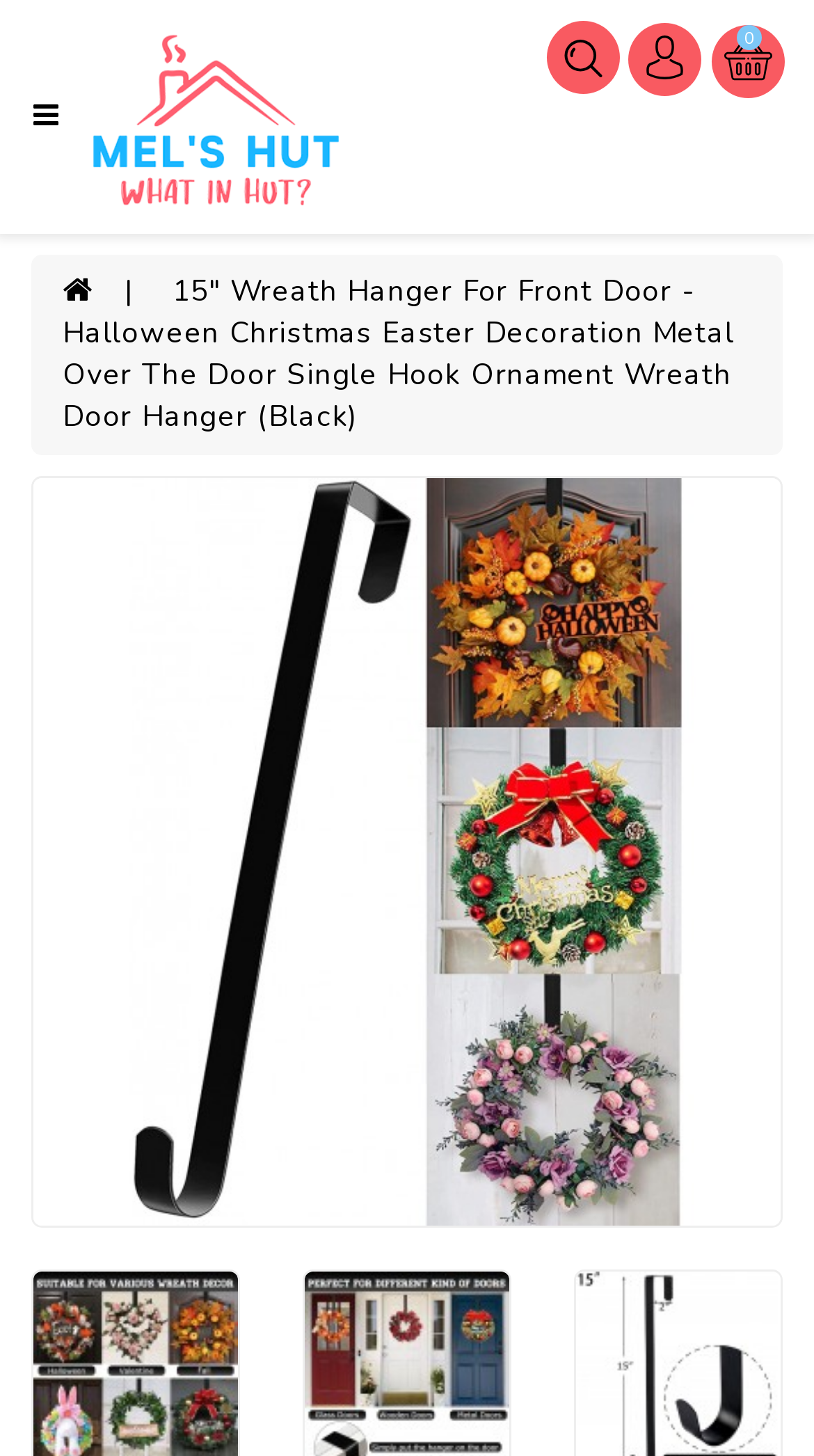Specify the bounding box coordinates of the element's region that should be clicked to achieve the following instruction: "view product image". The bounding box coordinates consist of four float numbers between 0 and 1, in the format [left, top, right, bottom].

[0.038, 0.327, 0.962, 0.843]